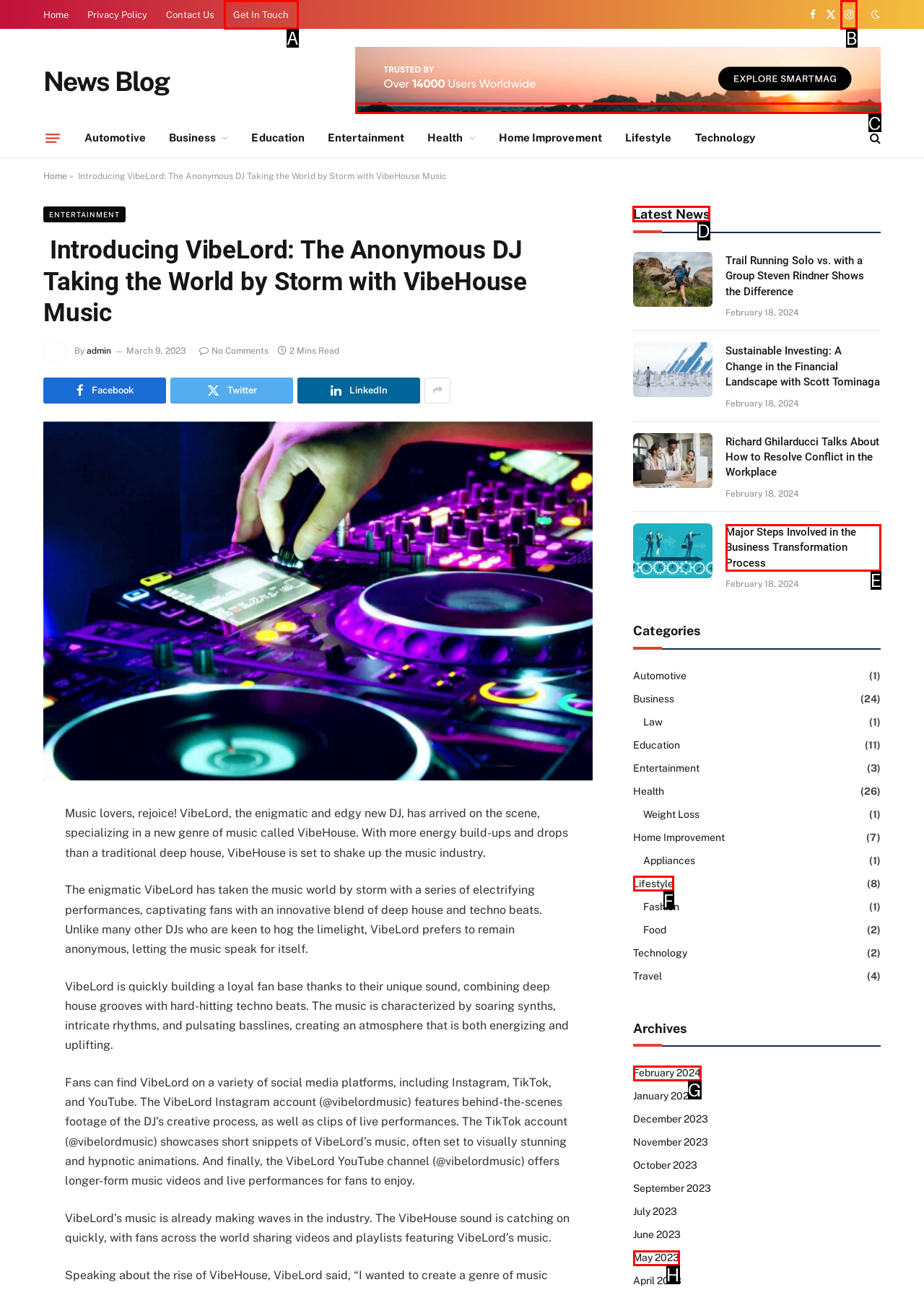Identify the HTML element to click to fulfill this task: Read the latest news
Answer with the letter from the given choices.

D